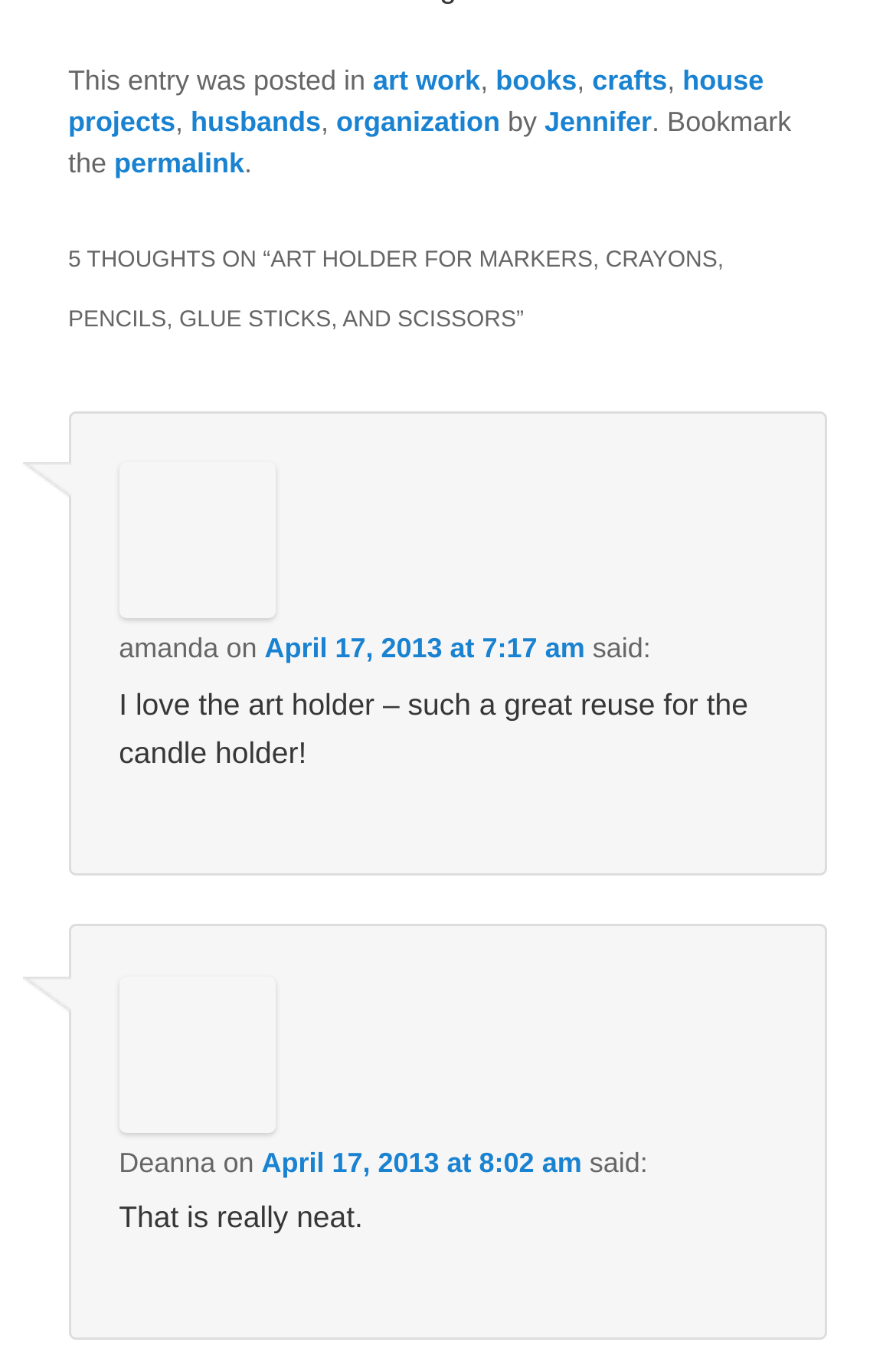Please indicate the bounding box coordinates for the clickable area to complete the following task: "Share on Facebook". The coordinates should be specified as four float numbers between 0 and 1, i.e., [left, top, right, bottom].

None